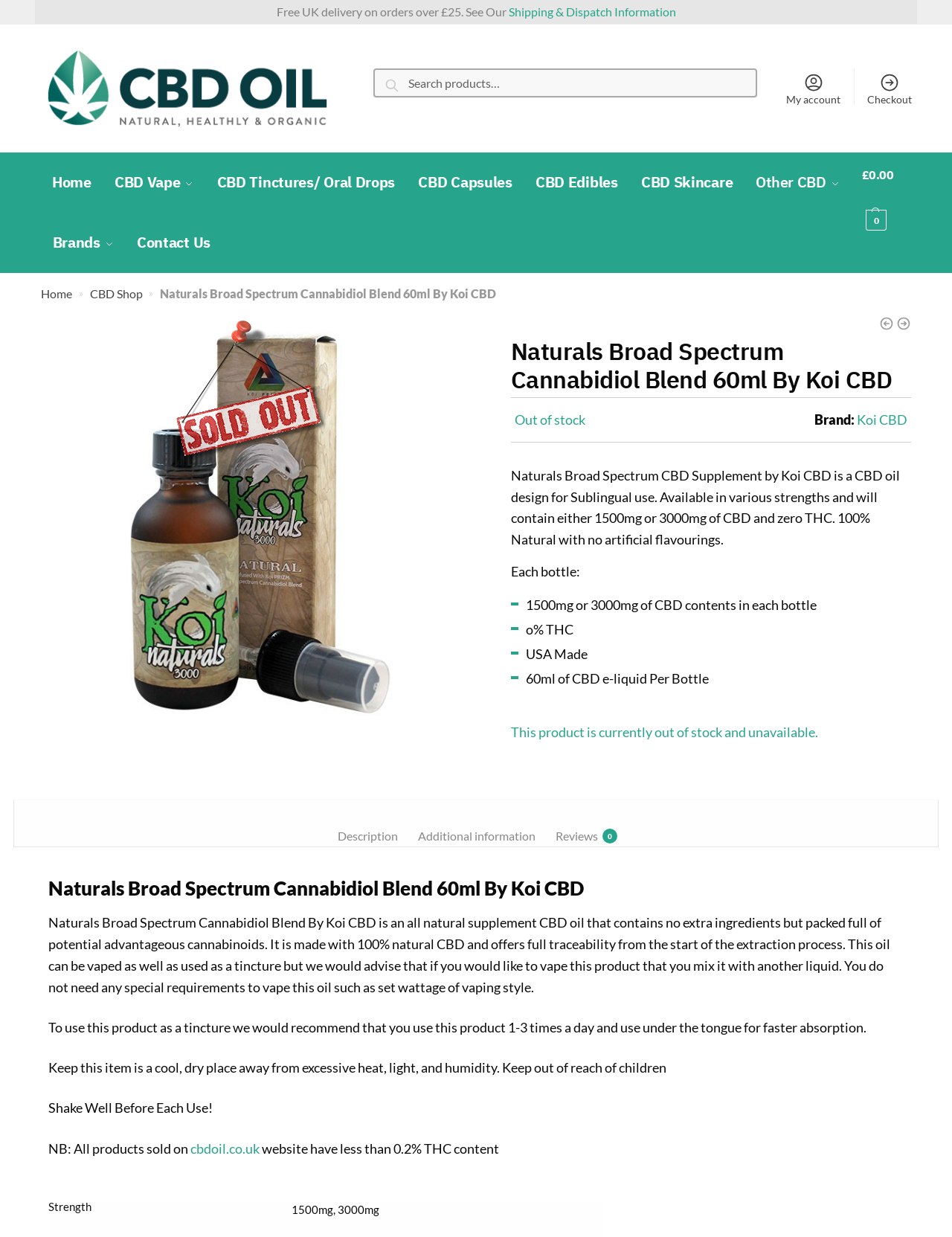Is the product currently in stock?
Using the image as a reference, answer the question in detail.

The product is currently out of stock, as indicated by the 'Out of stock' label on the product page.